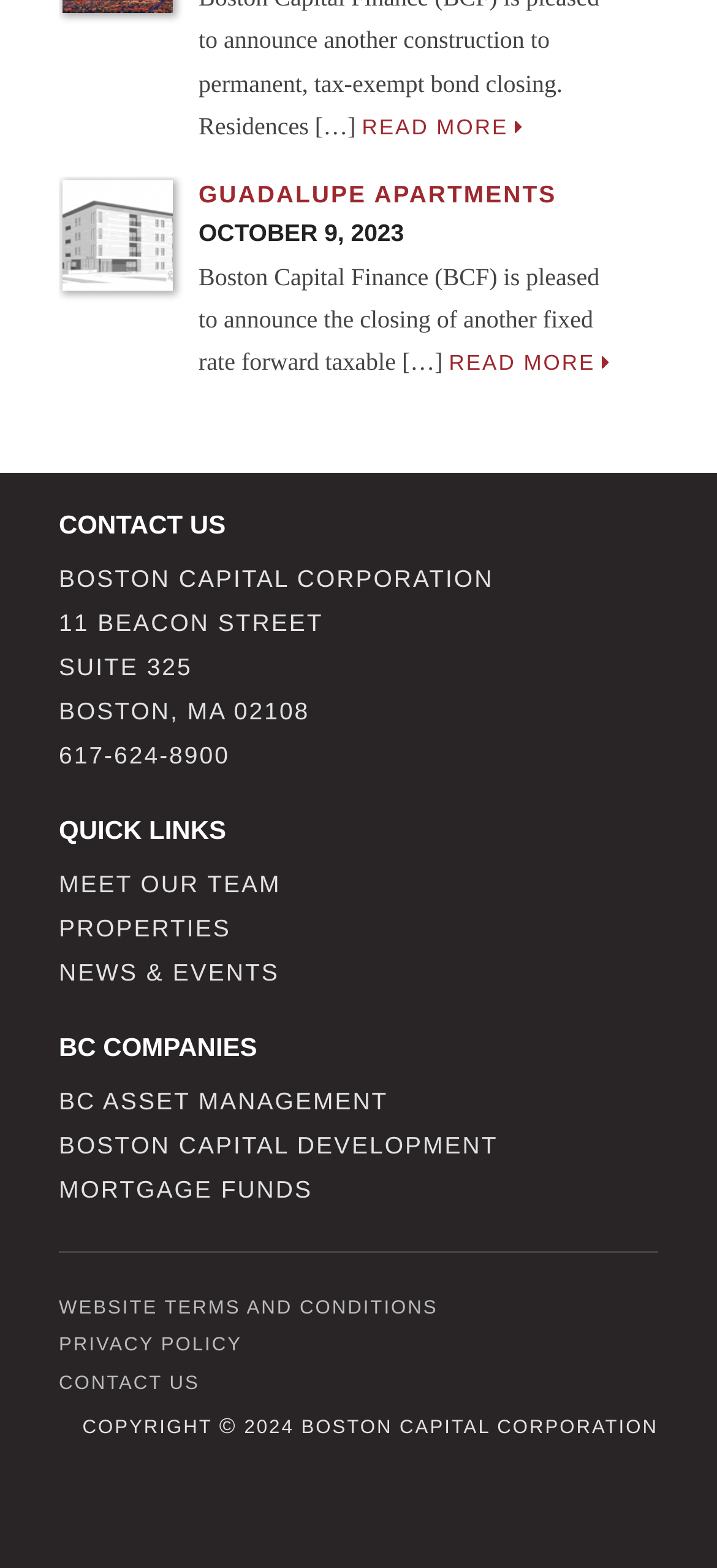What is the phone number of Boston Capital Corporation?
Please answer the question as detailed as possible.

The phone number of Boston Capital Corporation can be found in the link element '617-624-8900' which is located in the 'CONTACT US' section of the webpage, with a bounding box of [0.082, 0.473, 0.32, 0.49].